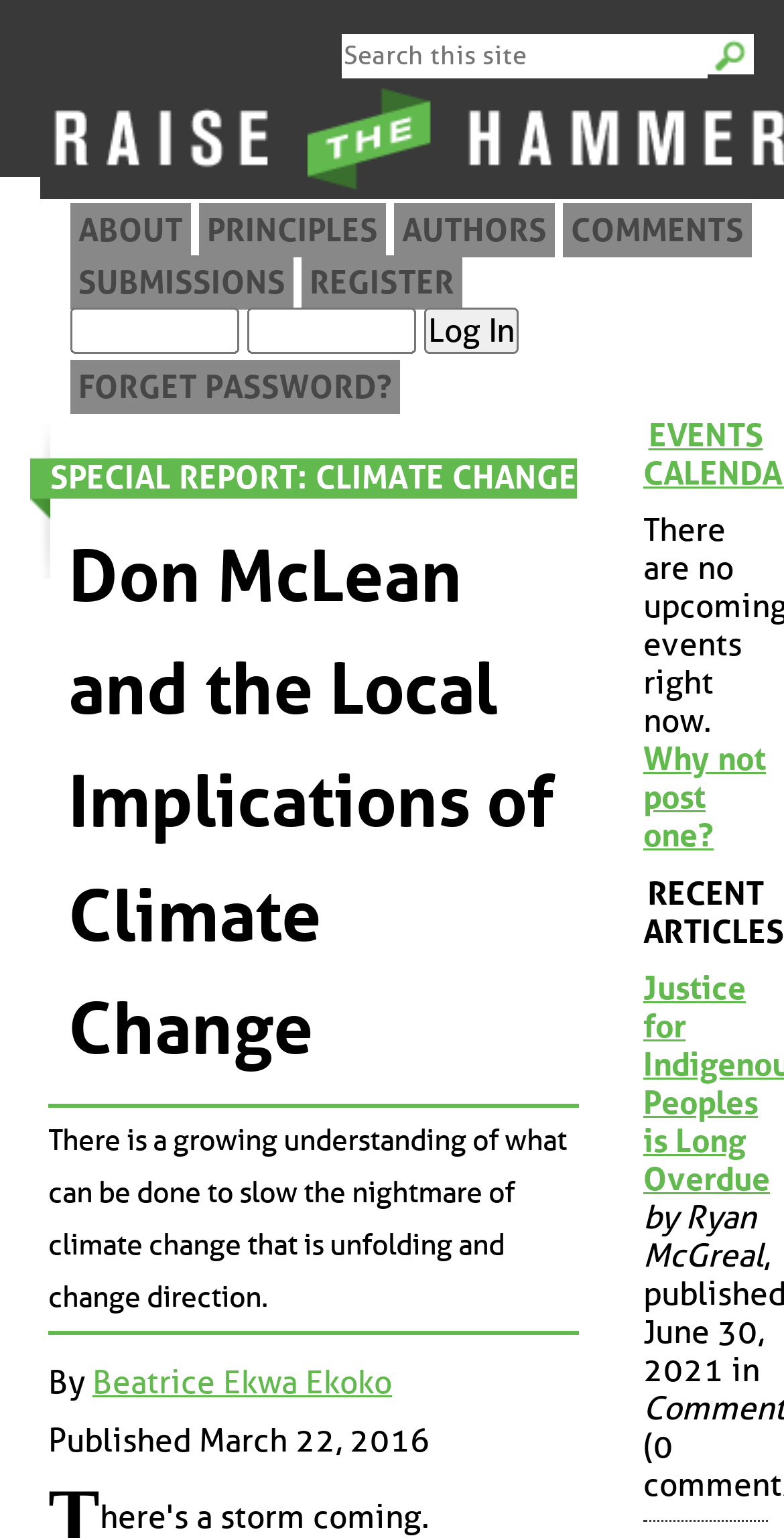Find the bounding box coordinates of the element you need to click on to perform this action: 'Search this site'. The coordinates should be represented by four float values between 0 and 1, in the format [left, top, right, bottom].

[0.436, 0.022, 0.903, 0.05]